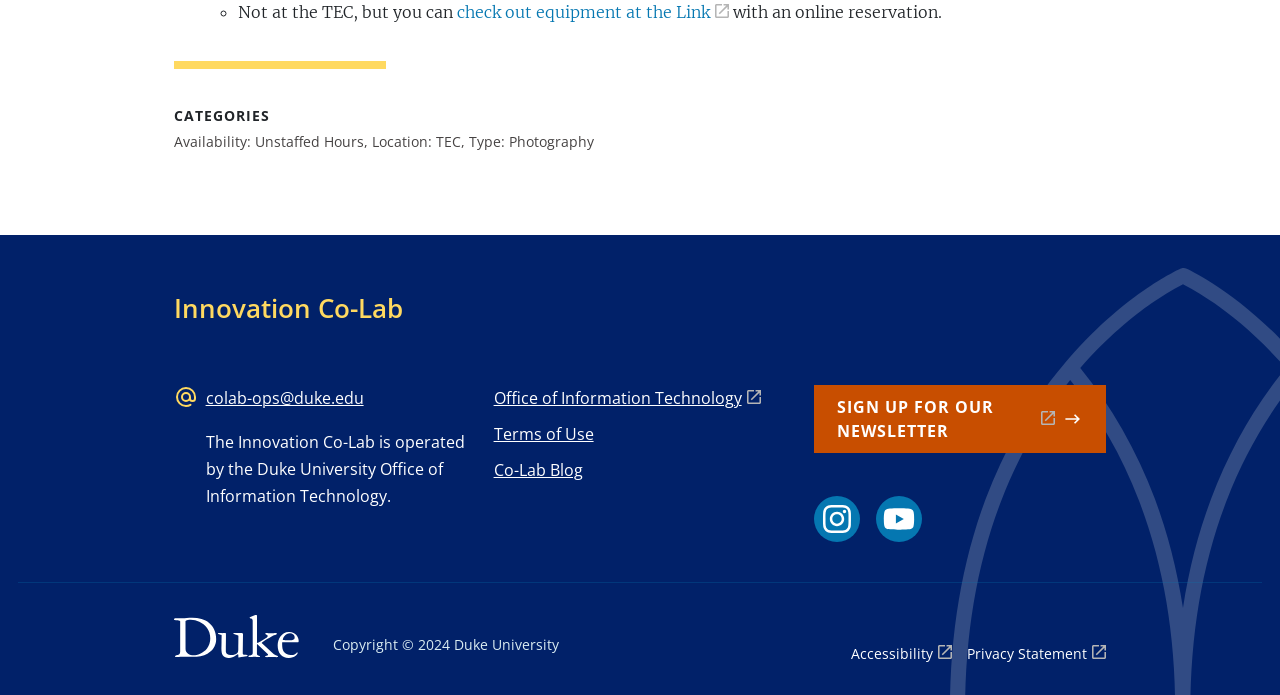What is the purpose of the 'SIGN UP FOR OUR NEWSLETTER' link?
Observe the image and answer the question with a one-word or short phrase response.

To sign up for the newsletter